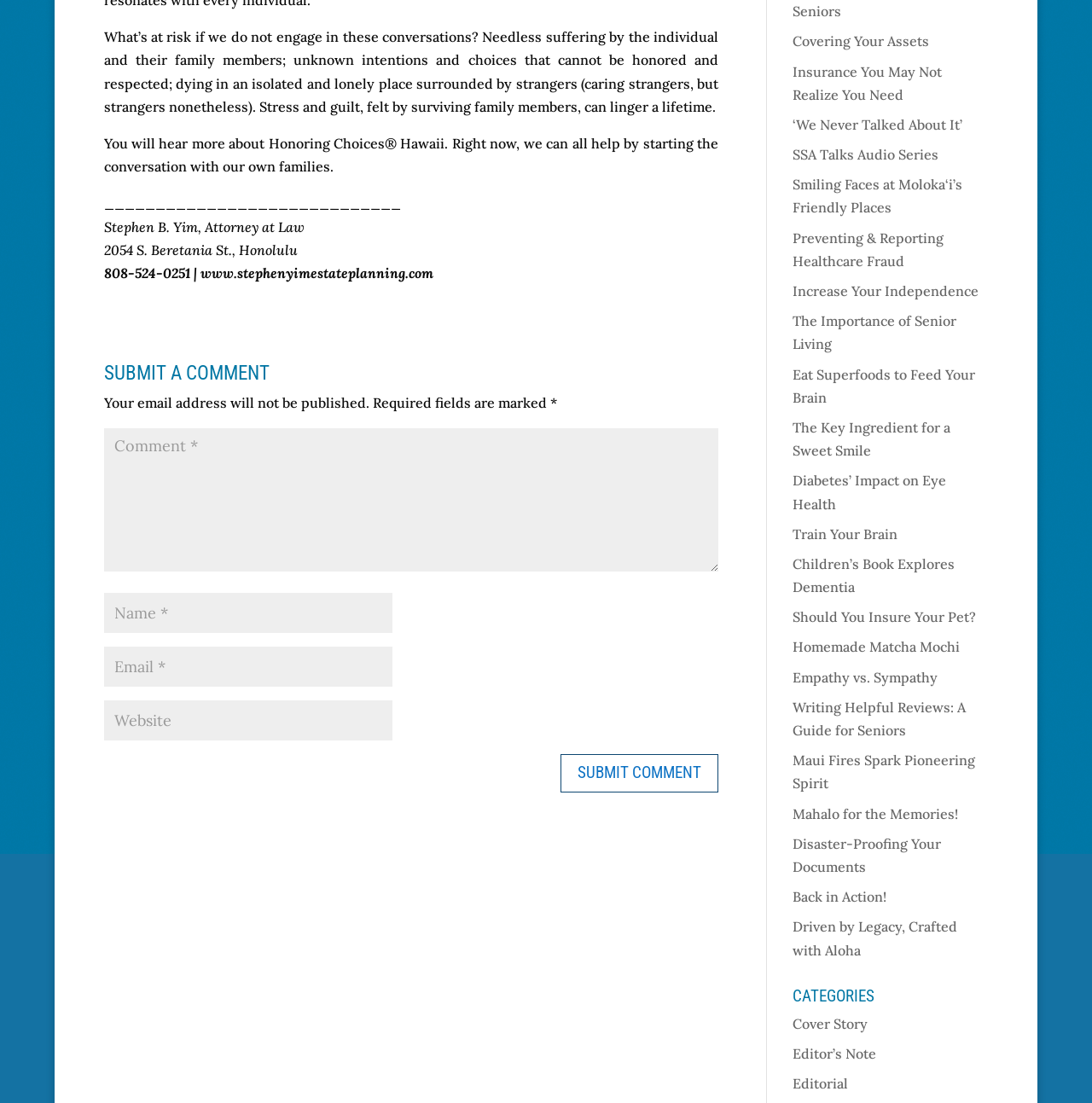Locate the bounding box coordinates of the UI element described by: "Cover Story". Provide the coordinates as four float numbers between 0 and 1, formatted as [left, top, right, bottom].

[0.726, 0.92, 0.795, 0.936]